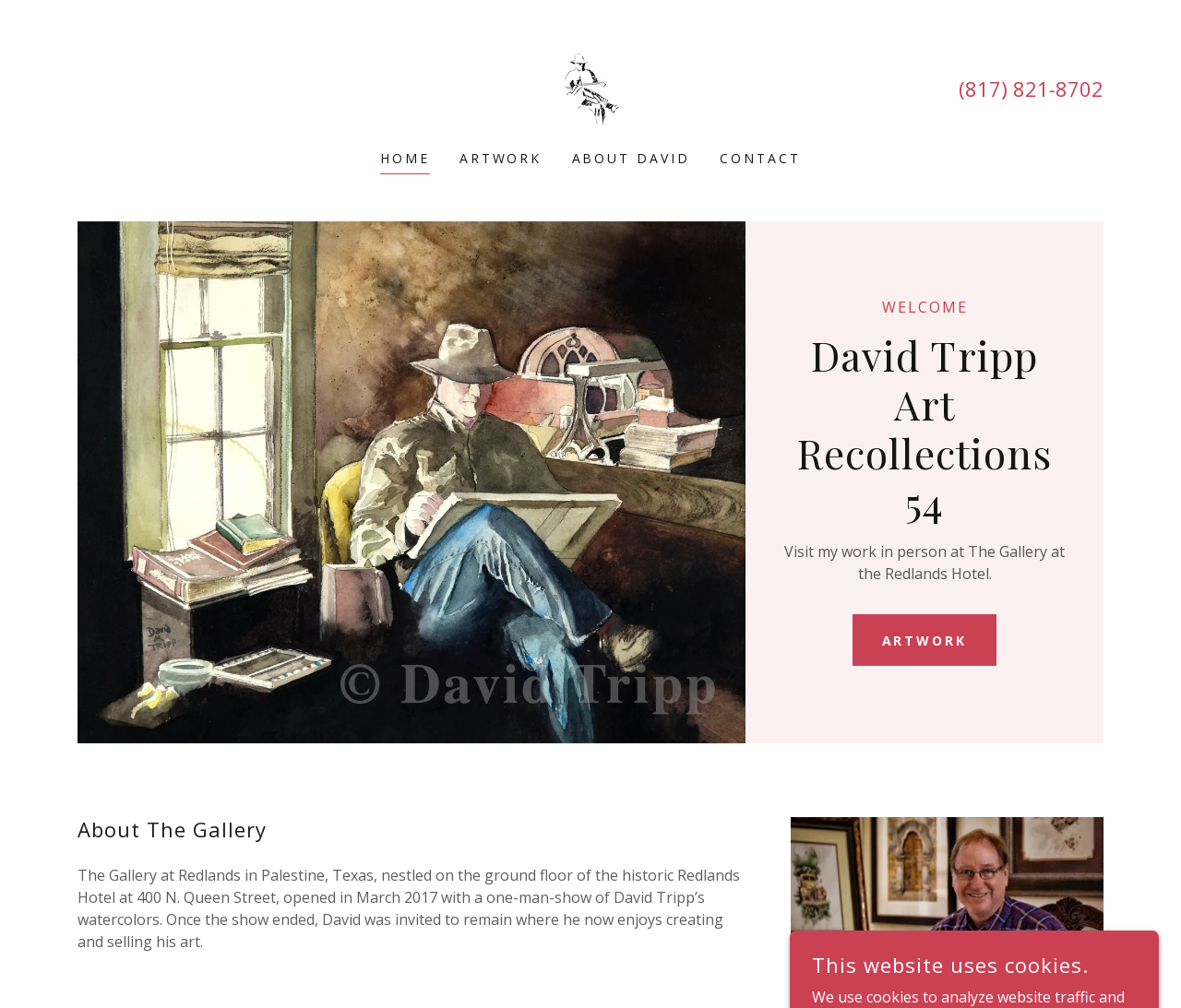What is the name of the artist?
Based on the image, provide your answer in one word or phrase.

David Tripp